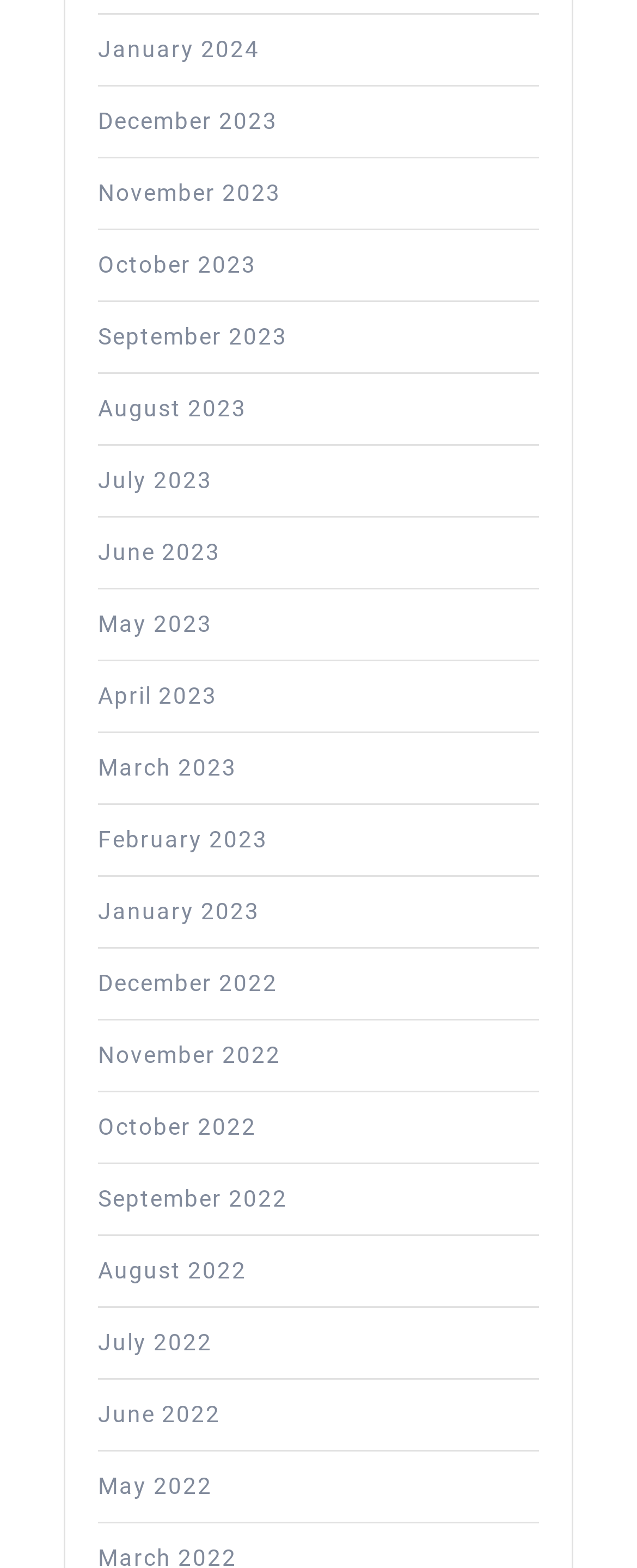Identify the bounding box coordinates for the element you need to click to achieve the following task: "Learn about Hector Berlioz". Provide the bounding box coordinates as four float numbers between 0 and 1, in the form [left, top, right, bottom].

None